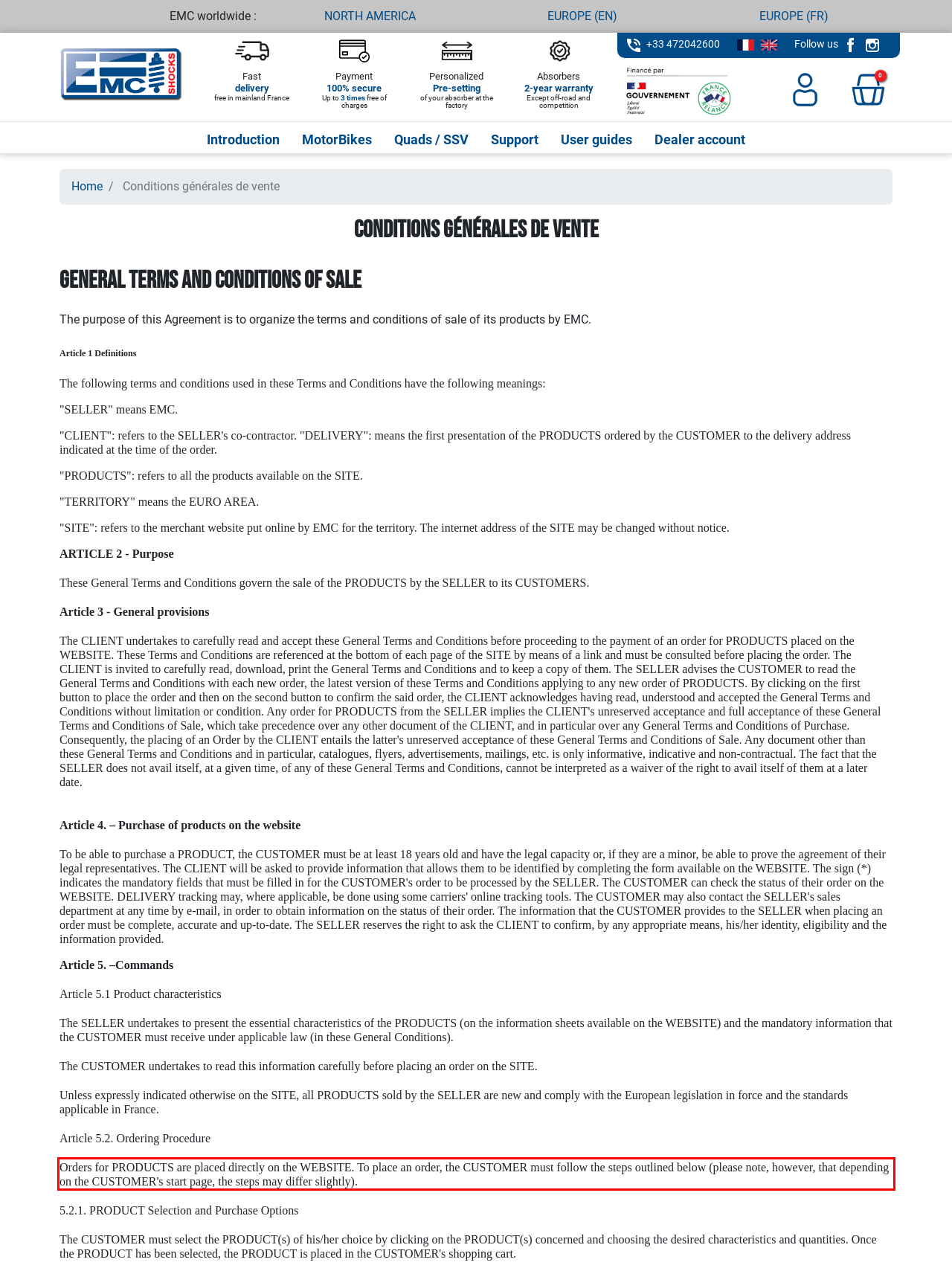Please identify the text within the red rectangular bounding box in the provided webpage screenshot.

Orders for PRODUCTS are placed directly on the WEBSITE. To place an order, the CUSTOMER must follow the steps outlined below (please note, however, that depending on the CUSTOMER's start page, the steps may differ slightly).